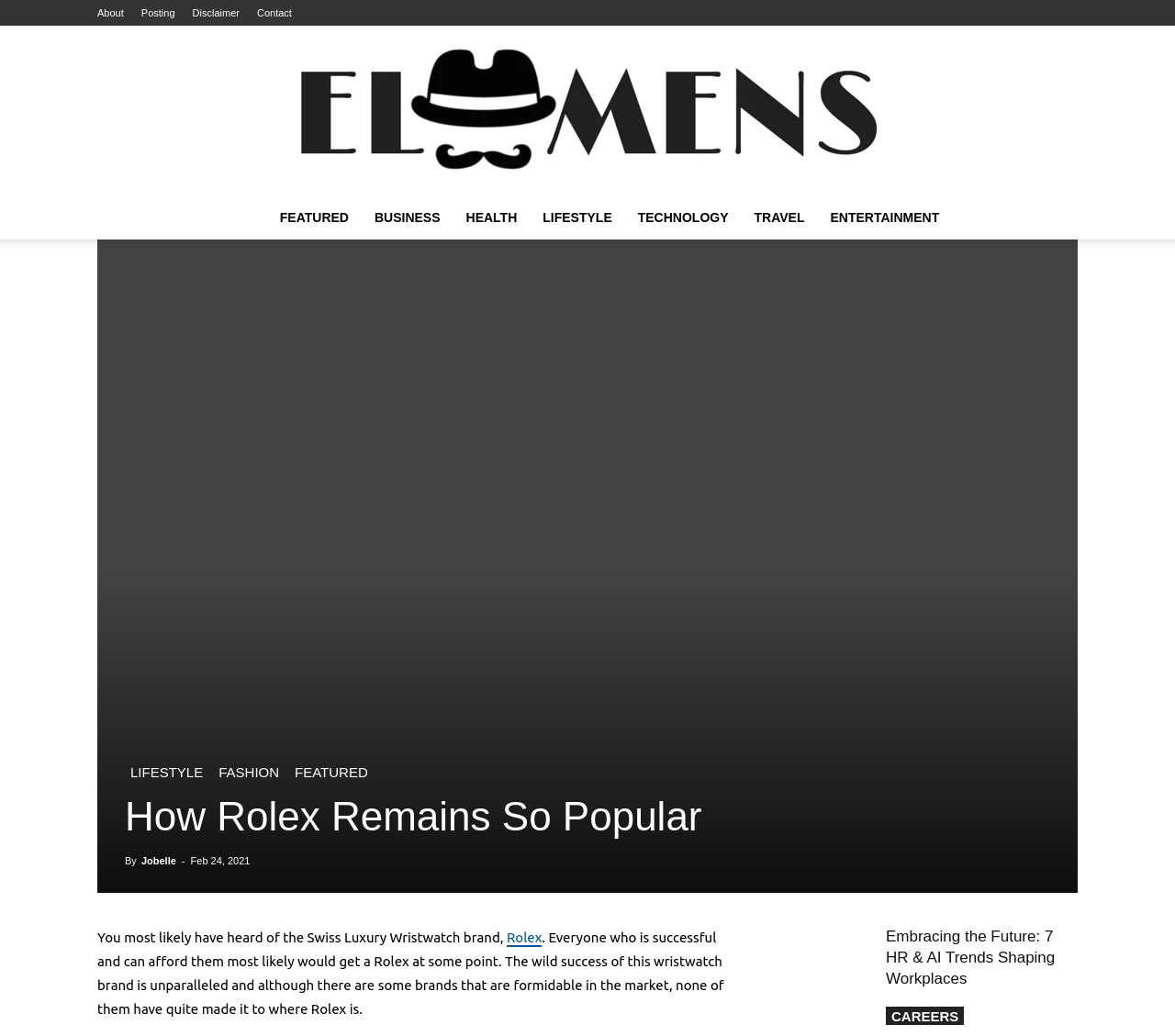Can you provide the bounding box coordinates for the element that should be clicked to implement the instruction: "Click on the 'Contact' link"?

[0.219, 0.007, 0.248, 0.018]